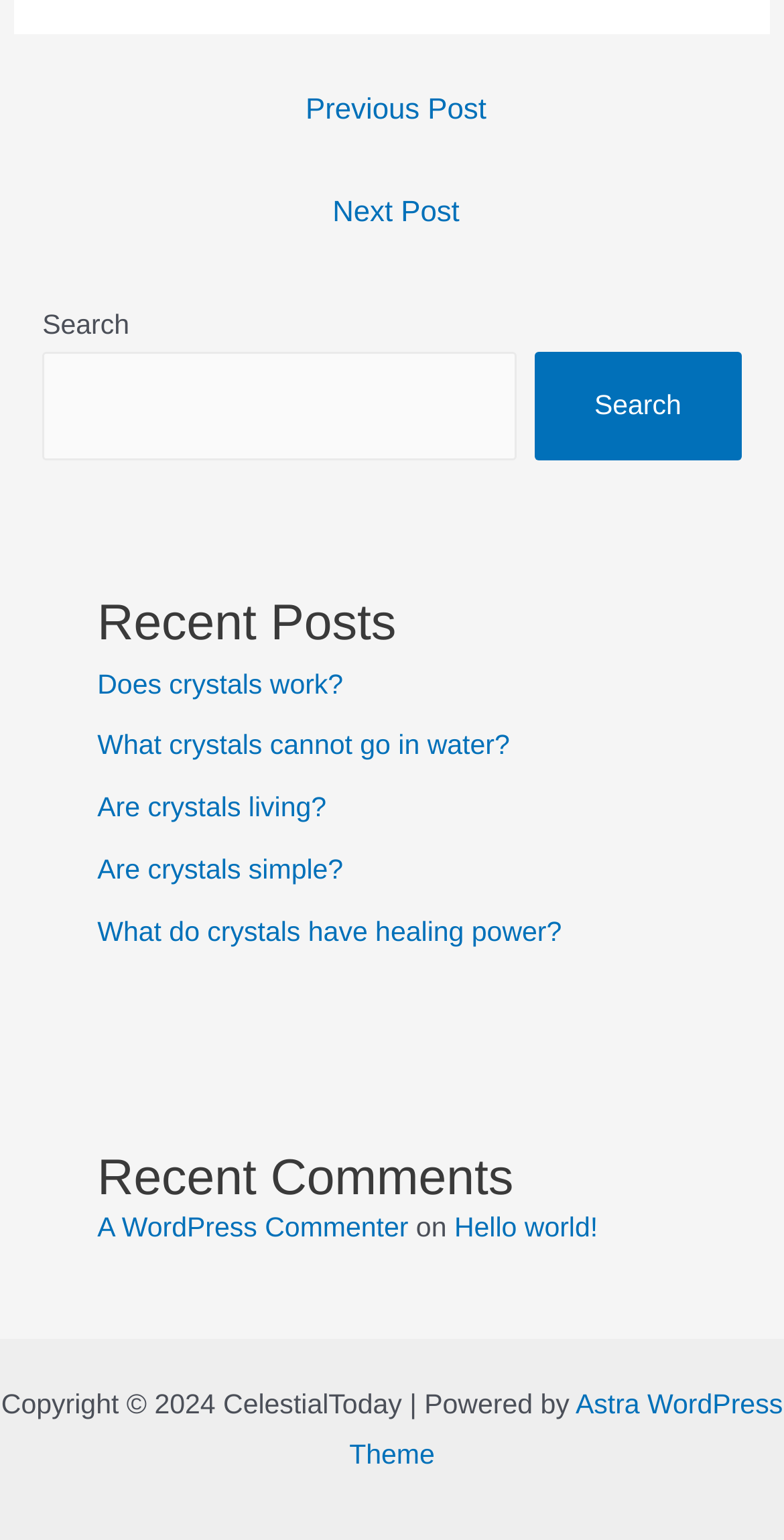How many recent comments are listed?
Provide a one-word or short-phrase answer based on the image.

1